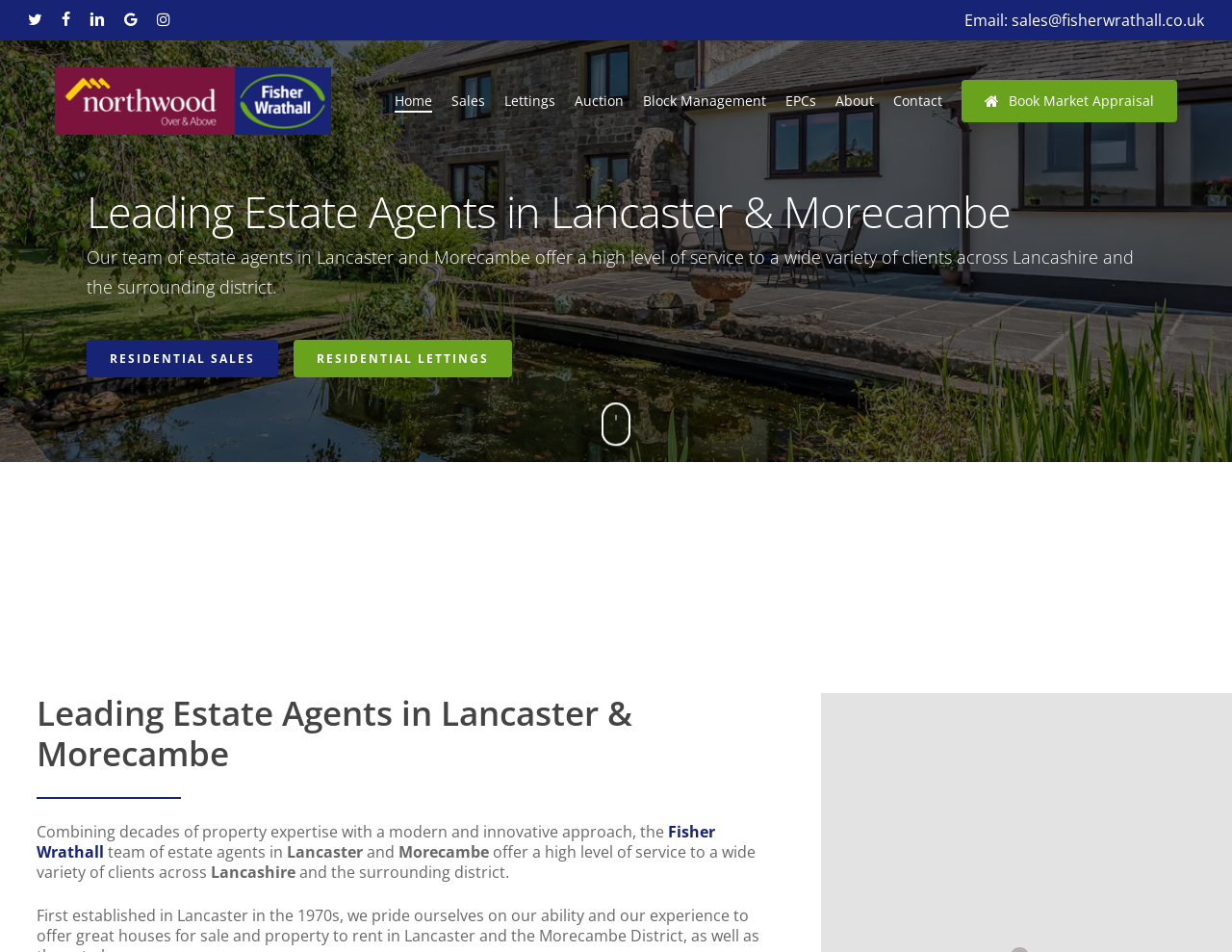Respond to the following question using a concise word or phrase: 
What is the name of the estate agent firm?

Fisher Wrathall